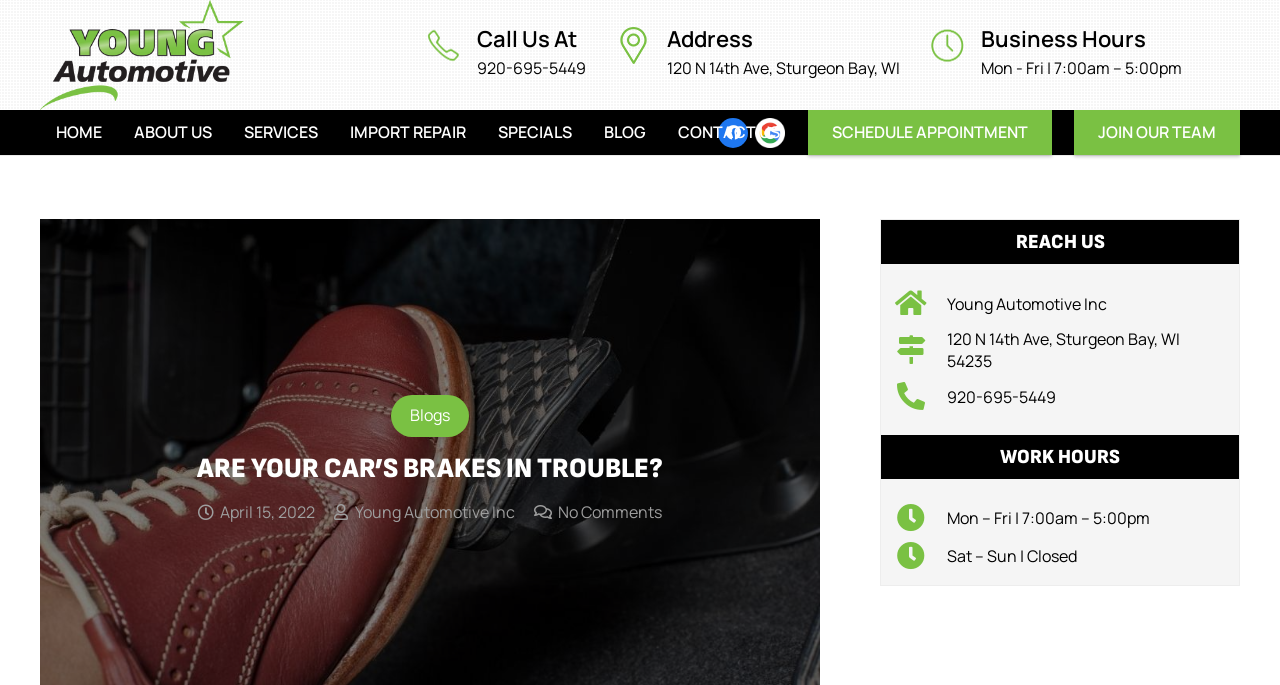For the given element description Services, determine the bounding box coordinates of the UI element. The coordinates should follow the format (top-left x, top-left y, bottom-right x, bottom-right y) and be within the range of 0 to 1.

[0.178, 0.161, 0.261, 0.226]